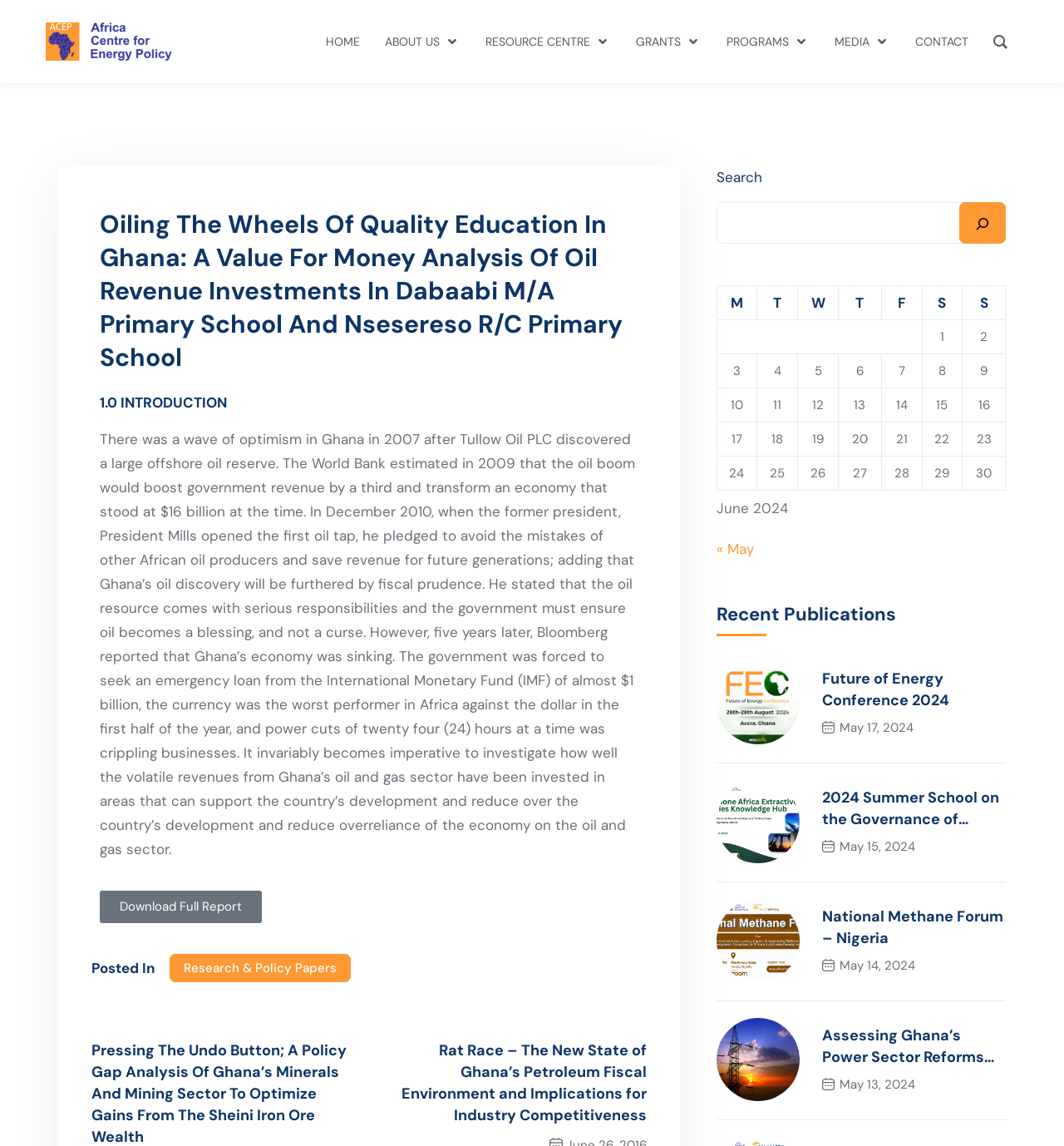Please locate the bounding box coordinates of the element's region that needs to be clicked to follow the instruction: "View Research & Policy Papers". The bounding box coordinates should be provided as four float numbers between 0 and 1, i.e., [left, top, right, bottom].

[0.159, 0.832, 0.33, 0.857]